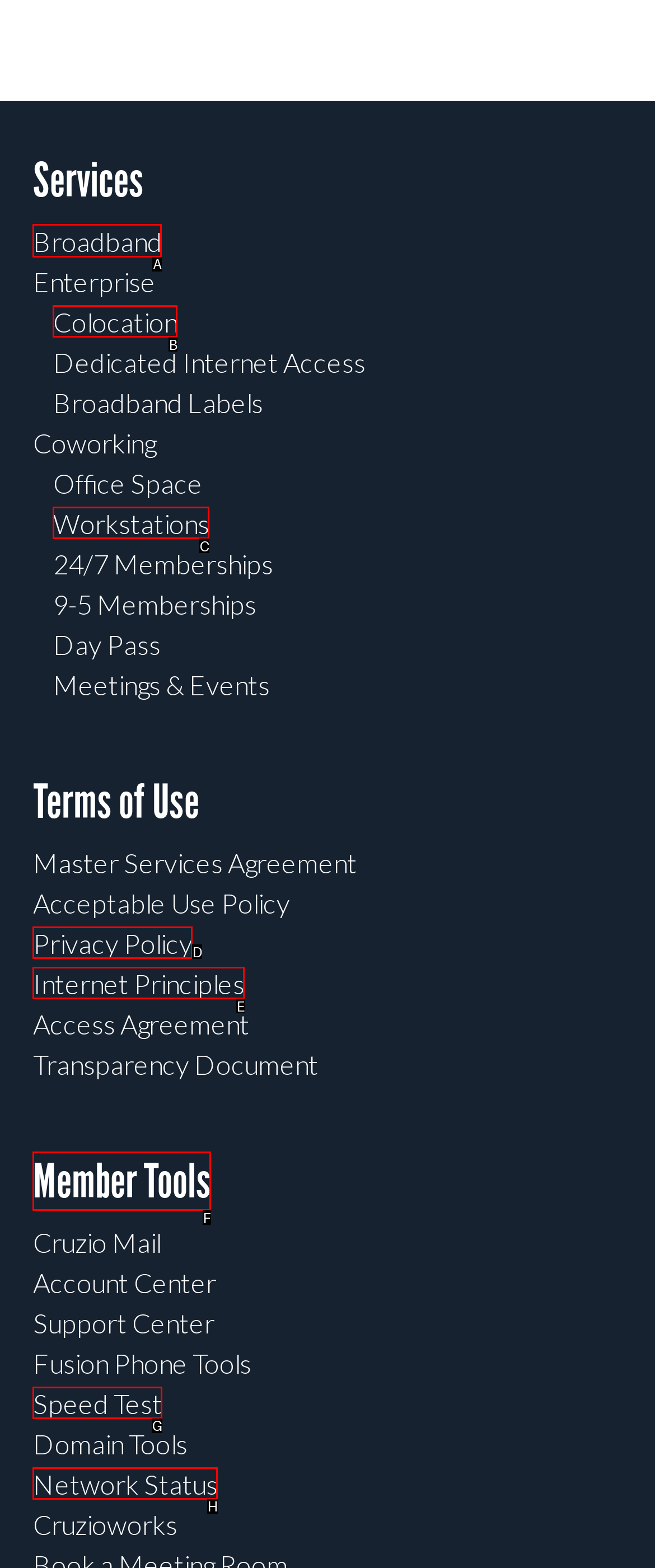Tell me the letter of the correct UI element to click for this instruction: Learn about broadband. Answer with the letter only.

A